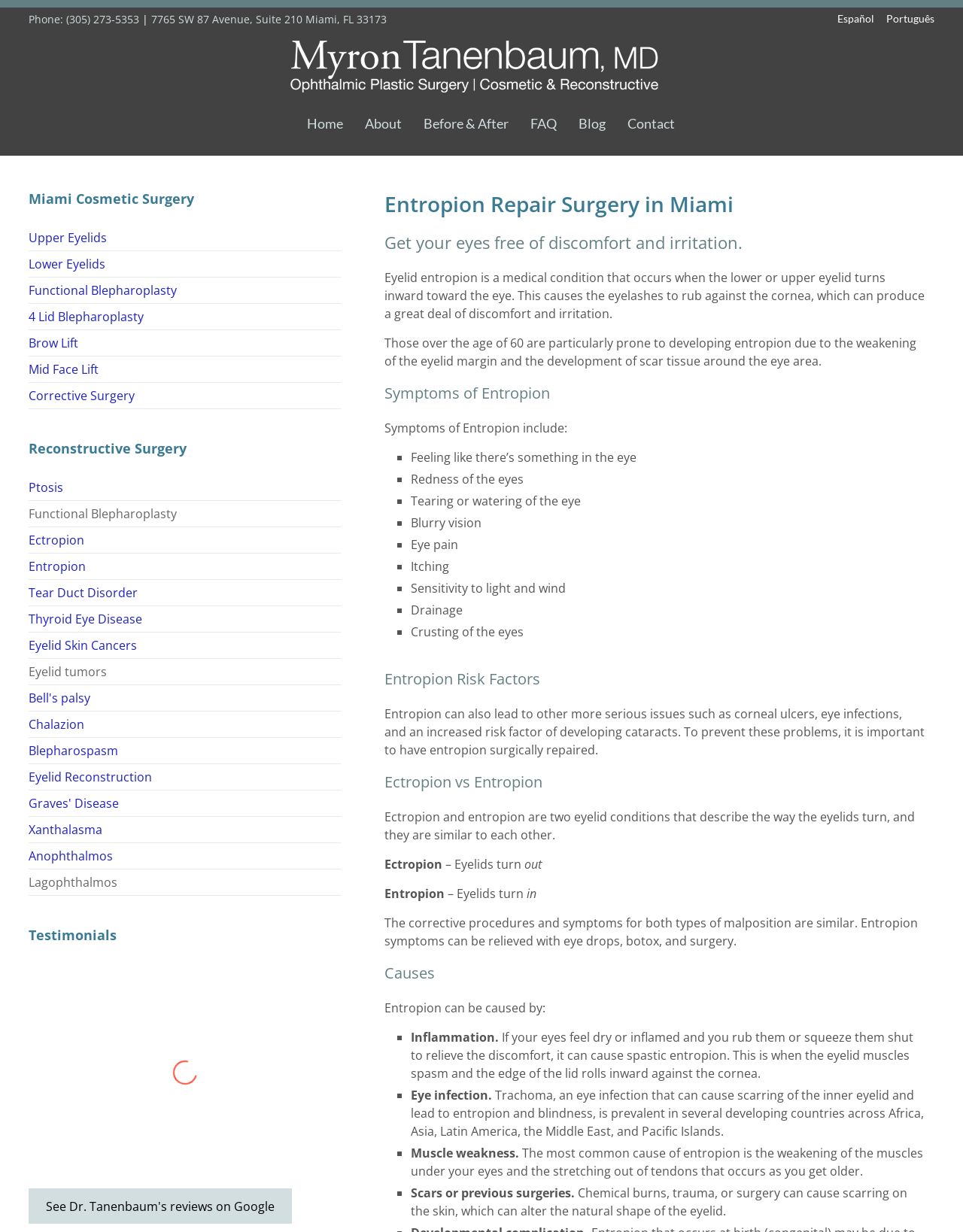Examine the screenshot and answer the question in as much detail as possible: What is the difference between Ectropion and Entropion?

The difference between Ectropion and Entropion can be found in the section 'Ectropion vs Entropion' on the webpage, which explains that Ectropion is when the eyelids turn outward, while Entropion is when the eyelids turn inward.